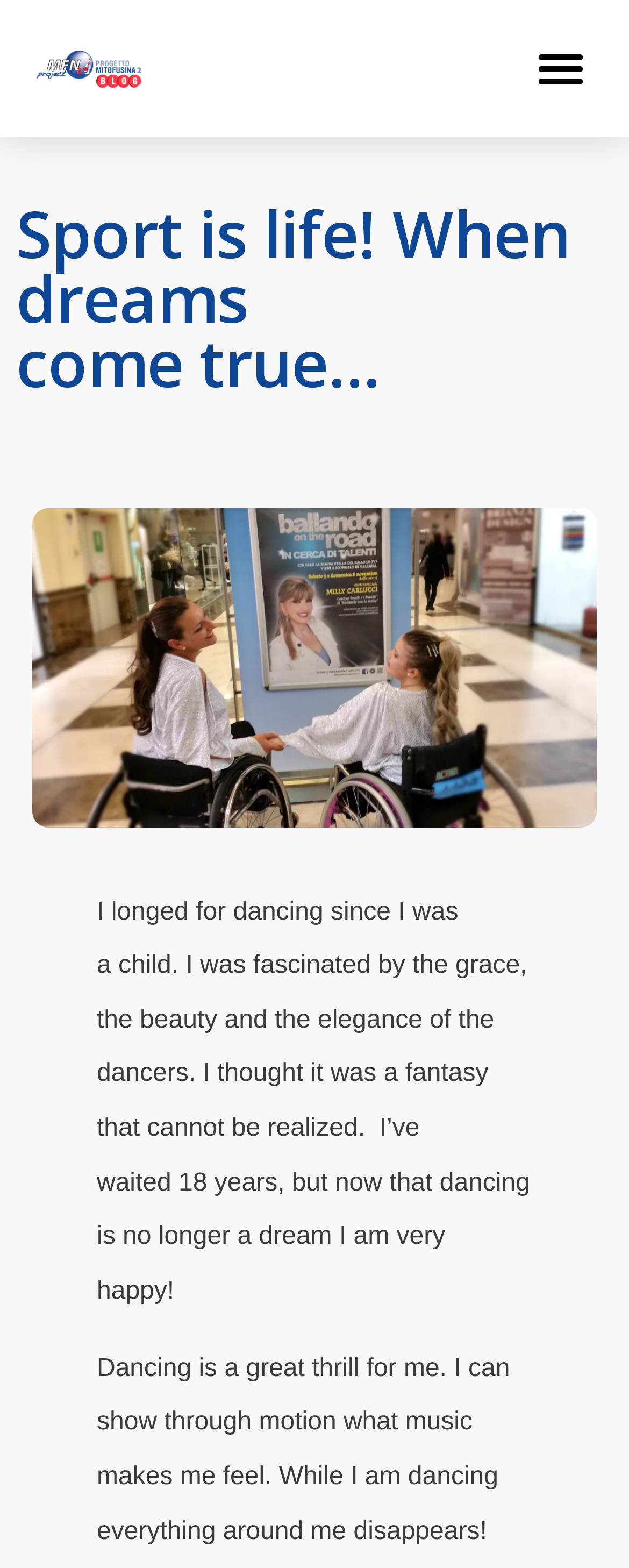What is the principal heading displayed on the webpage?

Sport is life! When dreams come true…